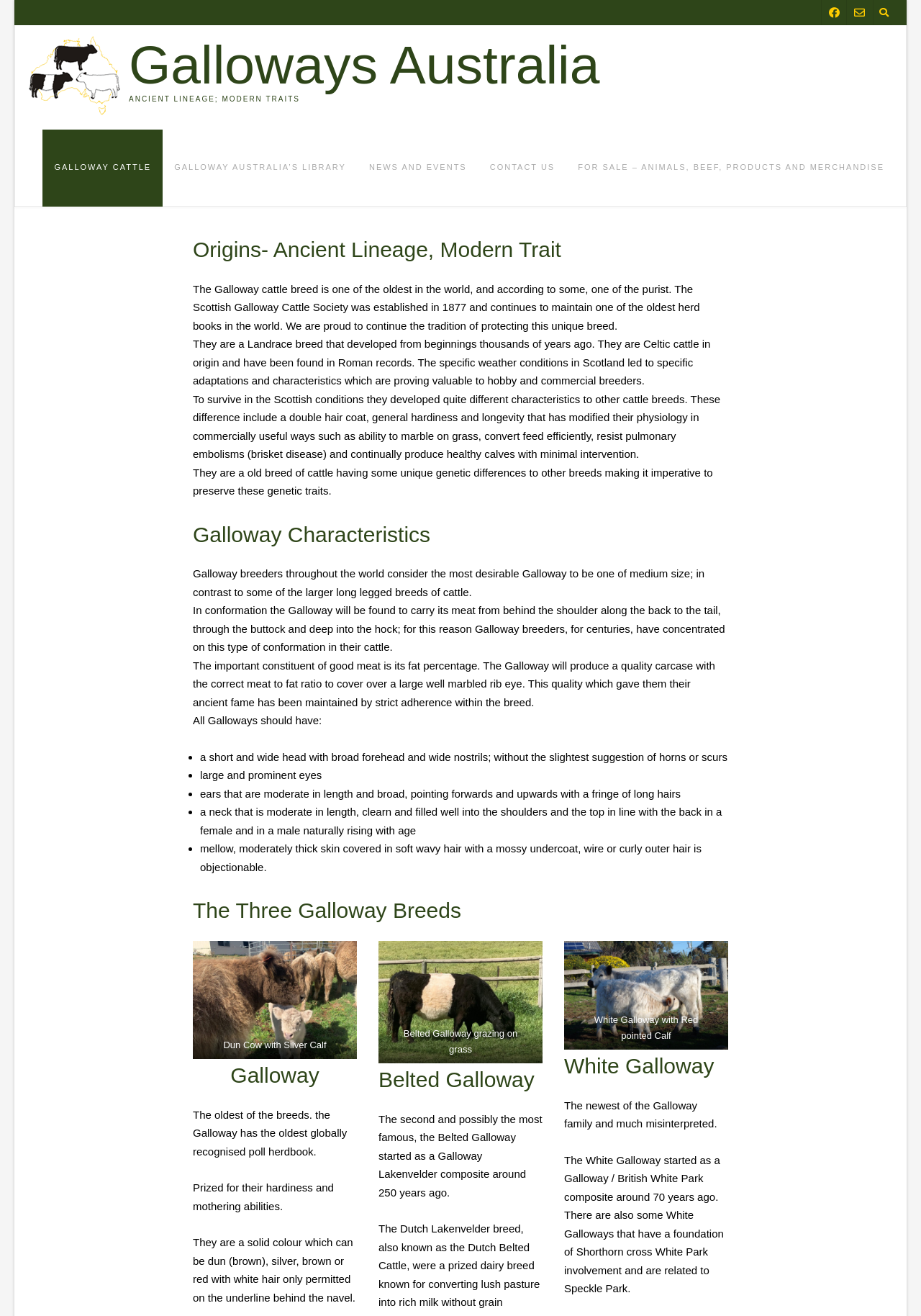Please give a concise answer to this question using a single word or phrase: 
What is the primary menu of the website?

GALLOWAY CATTLE, LIBRARY, NEWS, CONTACT, FOR SALE